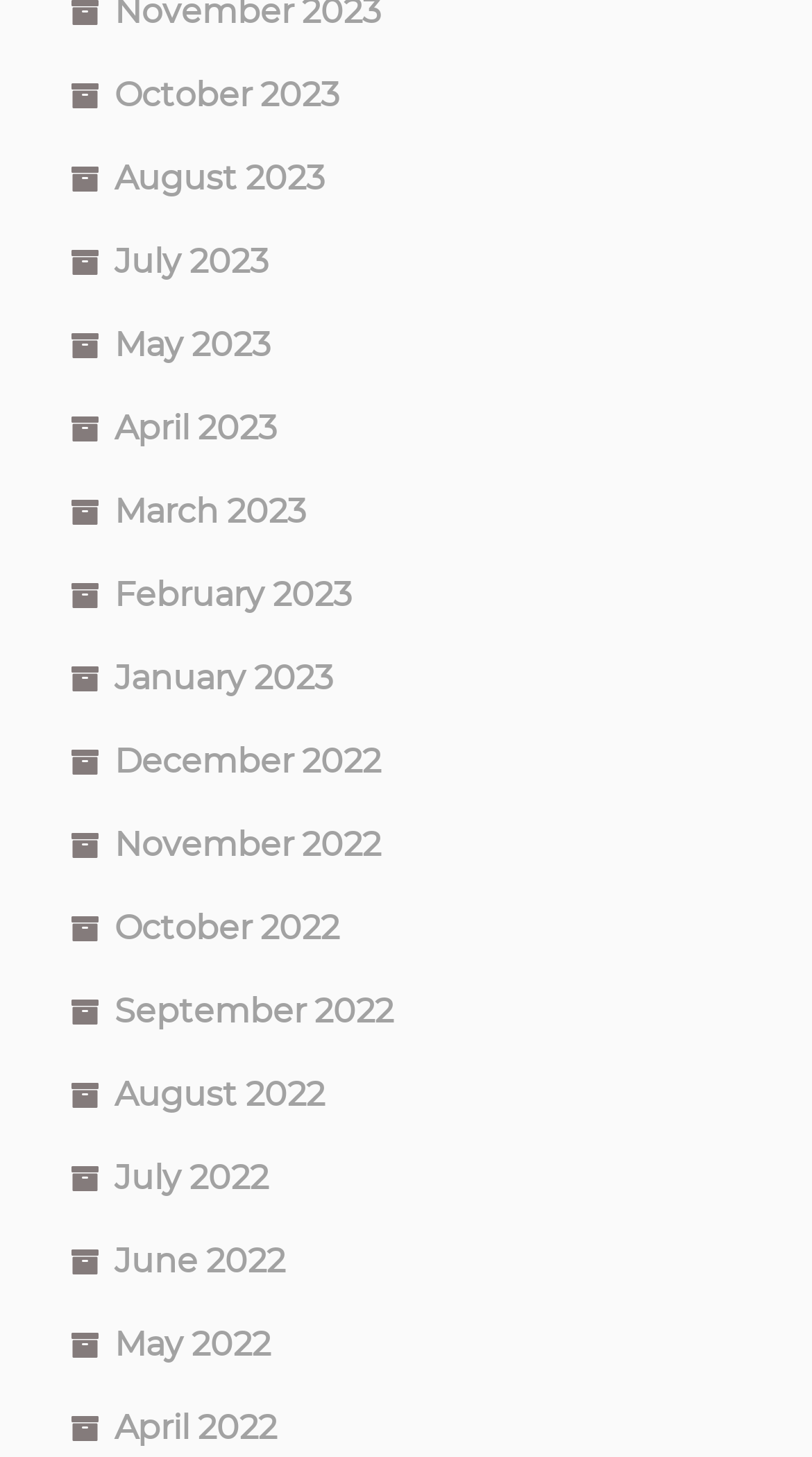Provide the bounding box coordinates of the area you need to click to execute the following instruction: "view January 2023".

[0.141, 0.451, 0.41, 0.478]